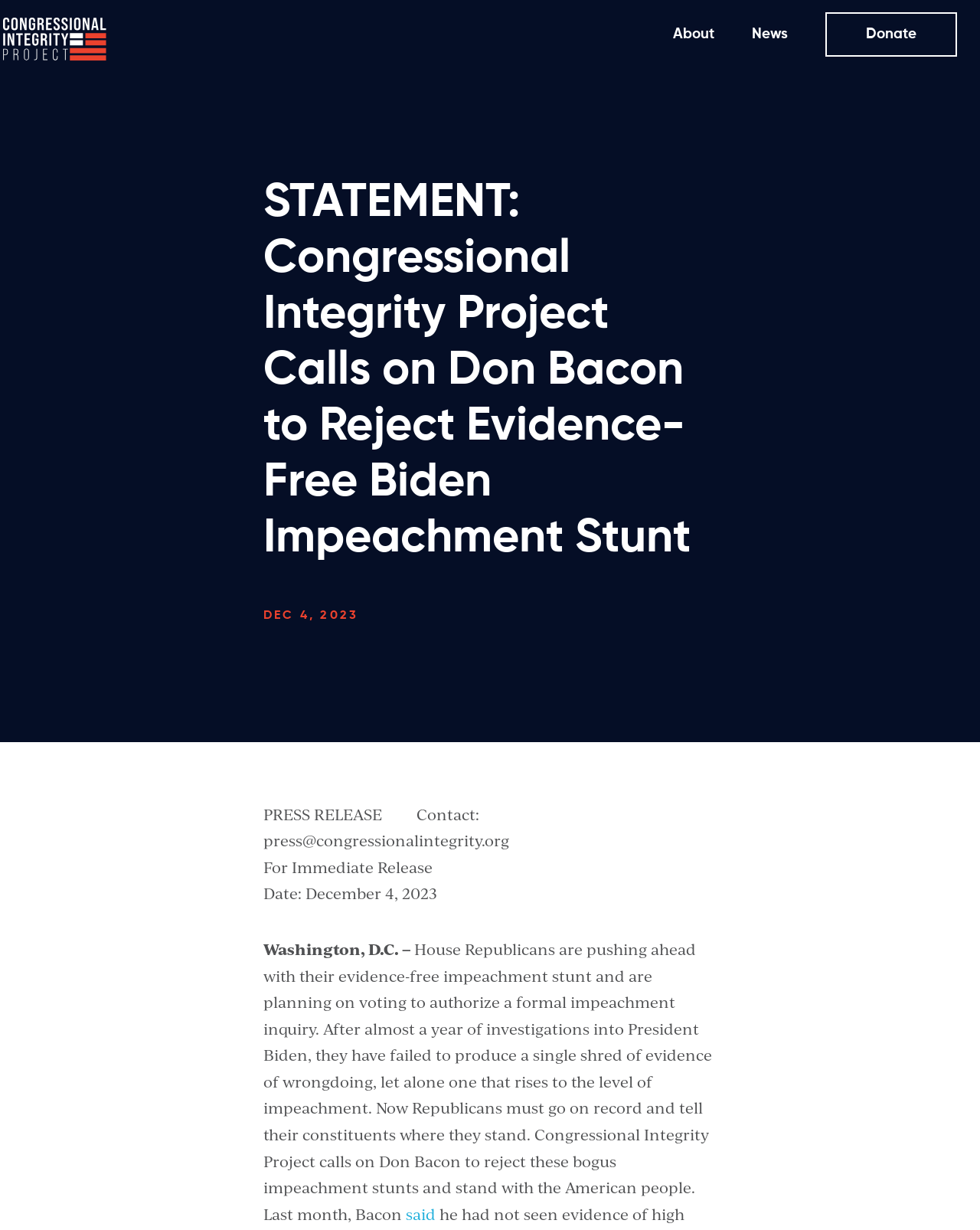How many links are there in the top navigation bar?
From the image, respond using a single word or phrase.

3